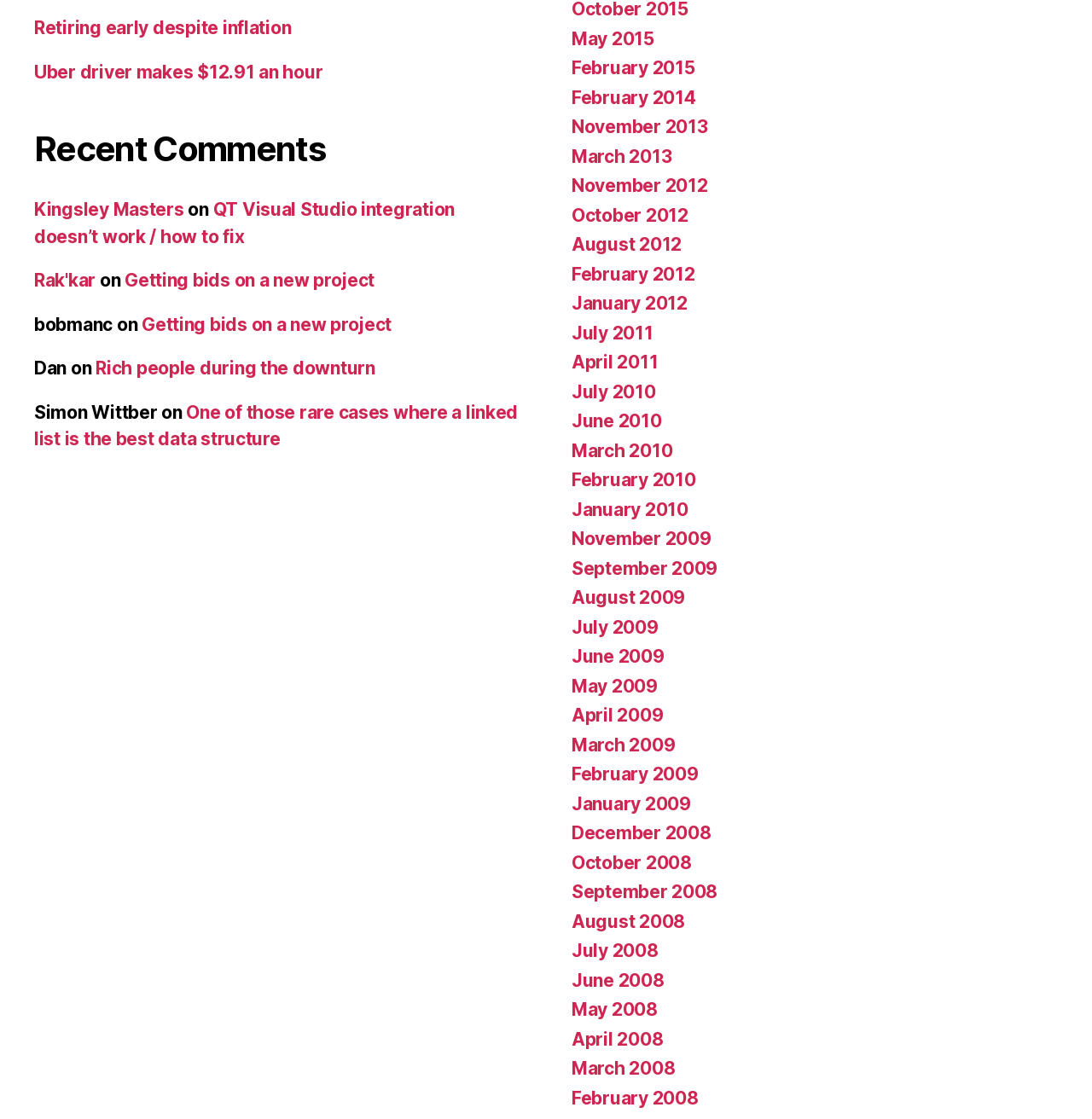Identify the bounding box for the UI element described as: "October 2012". The coordinates should be four float numbers between 0 and 1, i.e., [left, top, right, bottom].

[0.523, 0.183, 0.63, 0.202]